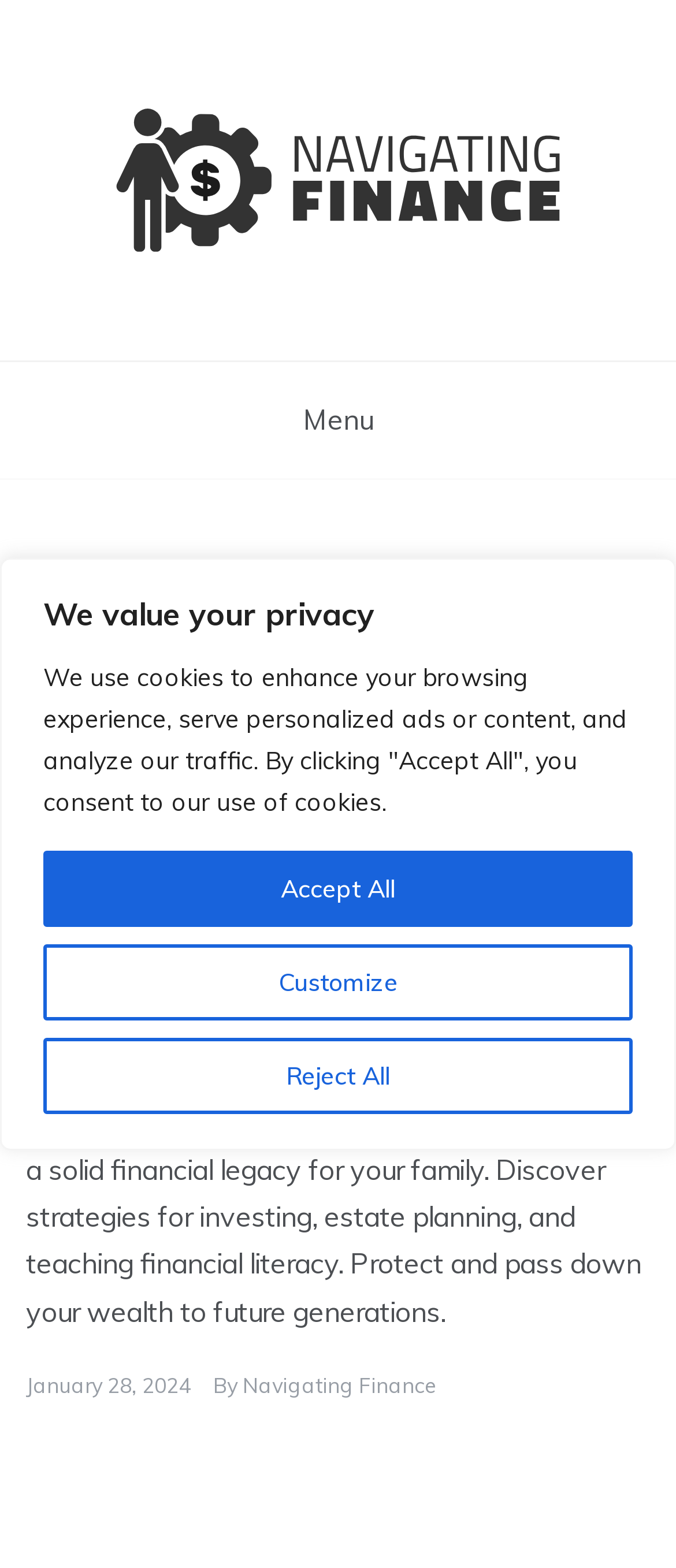Locate the bounding box coordinates of the element's region that should be clicked to carry out the following instruction: "Navigate to the homepage". The coordinates need to be four float numbers between 0 and 1, i.e., [left, top, right, bottom].

[0.038, 0.427, 0.2, 0.449]